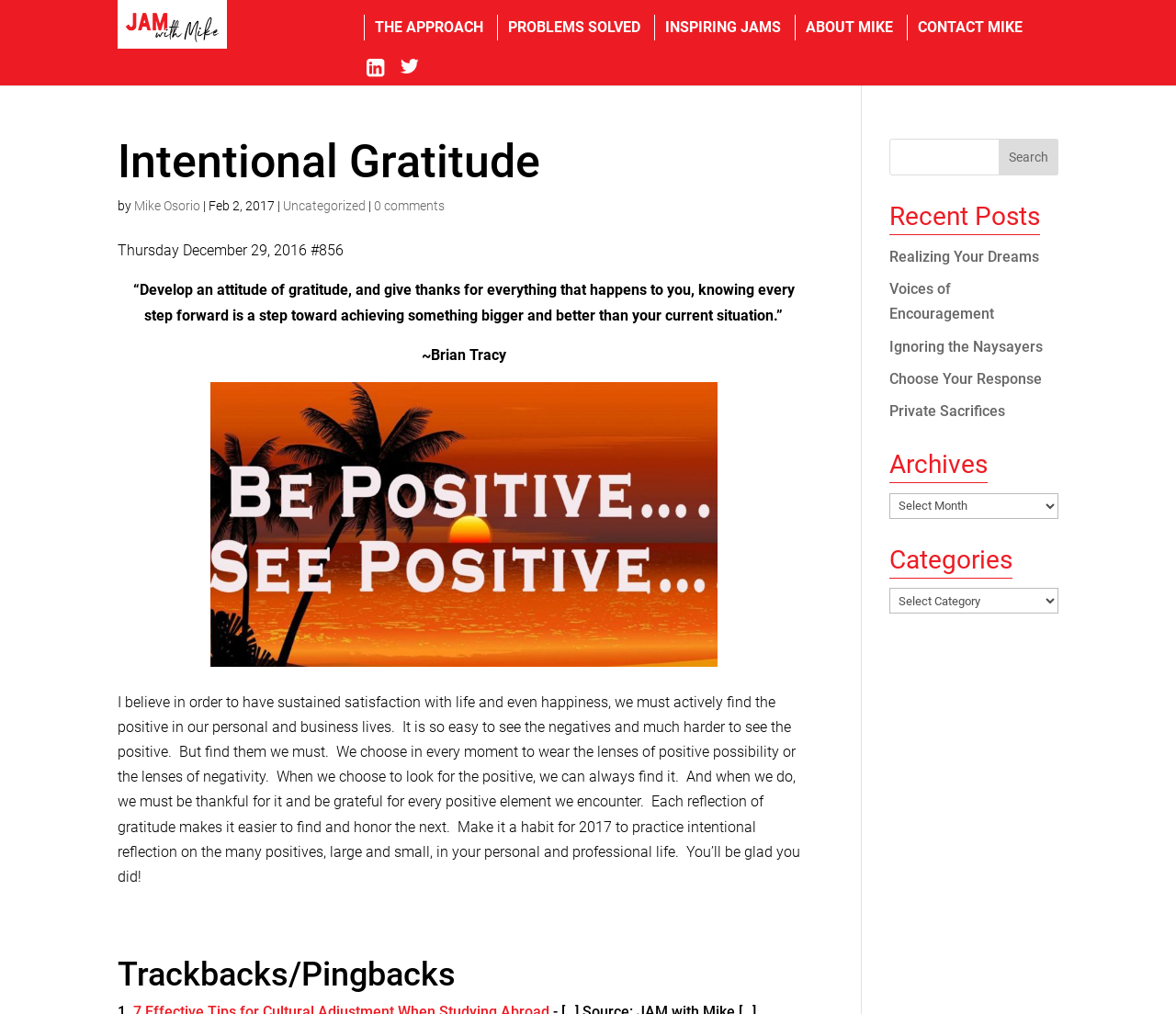Please find the bounding box coordinates of the clickable region needed to complete the following instruction: "Search for something". The bounding box coordinates must consist of four float numbers between 0 and 1, i.e., [left, top, right, bottom].

[0.756, 0.137, 0.9, 0.173]